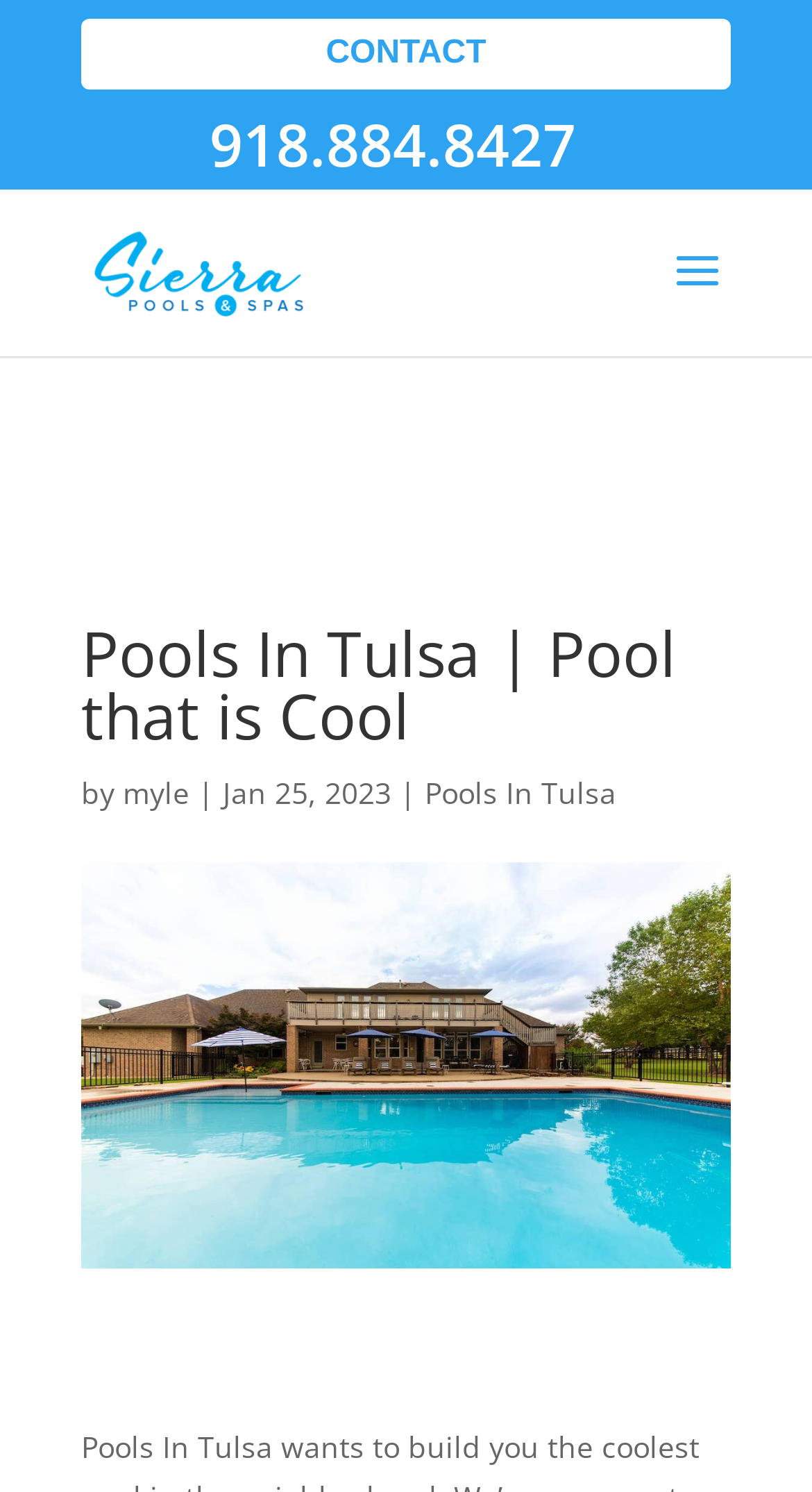Provide the bounding box coordinates for the specified HTML element described in this description: "alt="Sierra Pools"". The coordinates should be four float numbers ranging from 0 to 1, in the format [left, top, right, bottom].

[0.11, 0.168, 0.381, 0.194]